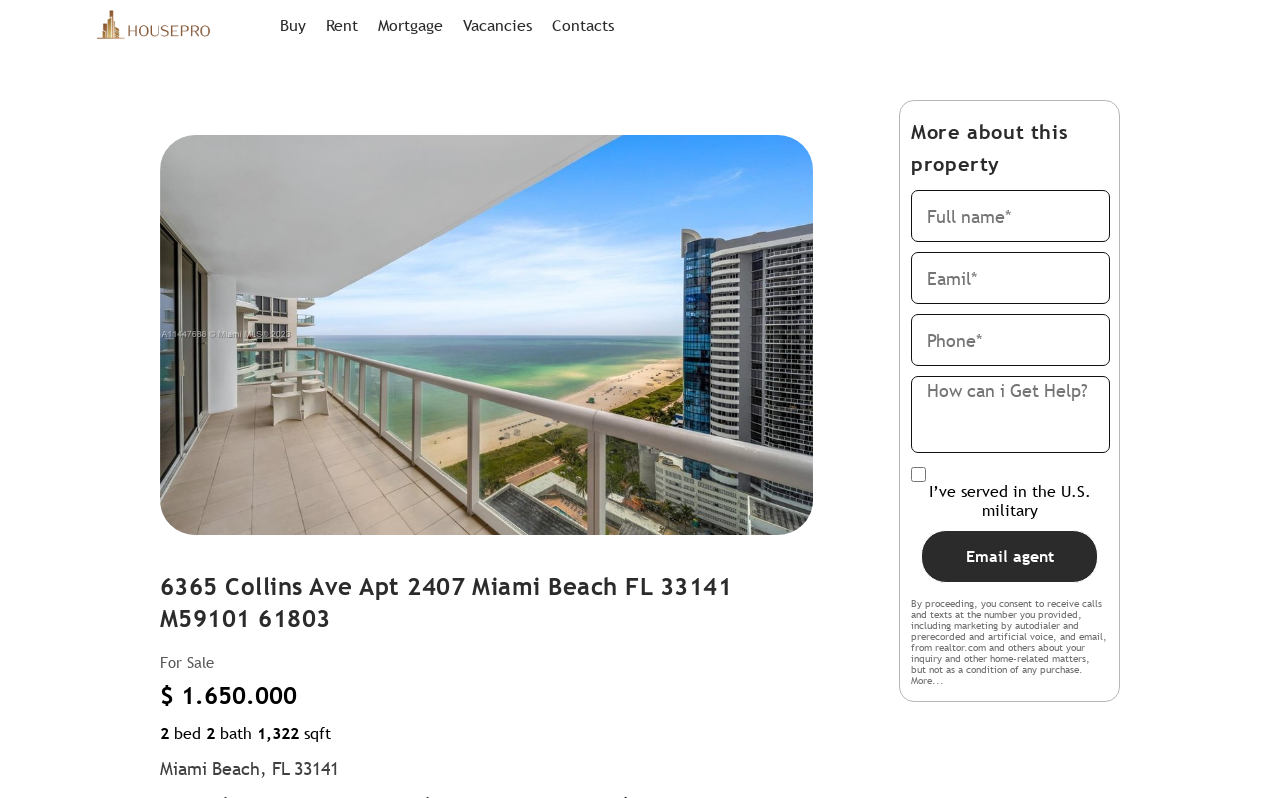How many bedrooms does the property have?
Refer to the image and provide a concise answer in one word or phrase.

Not specified